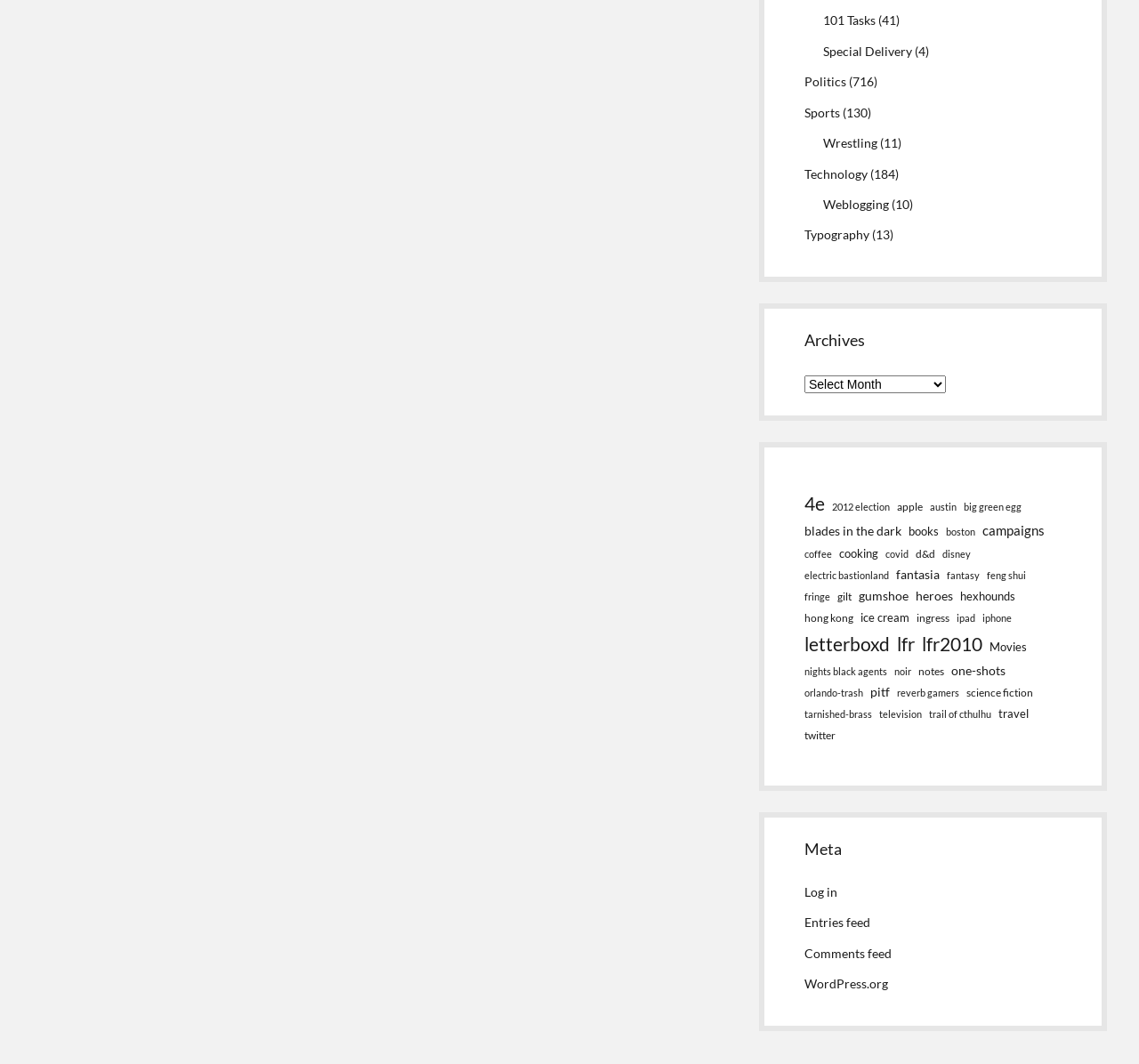How many categories are listed under Archives?
Please utilize the information in the image to give a detailed response to the question.

I counted the number of links under the 'Archives' heading, starting from '4e (186 items)' to 'Travel (10 items)', and found a total of 34 categories.